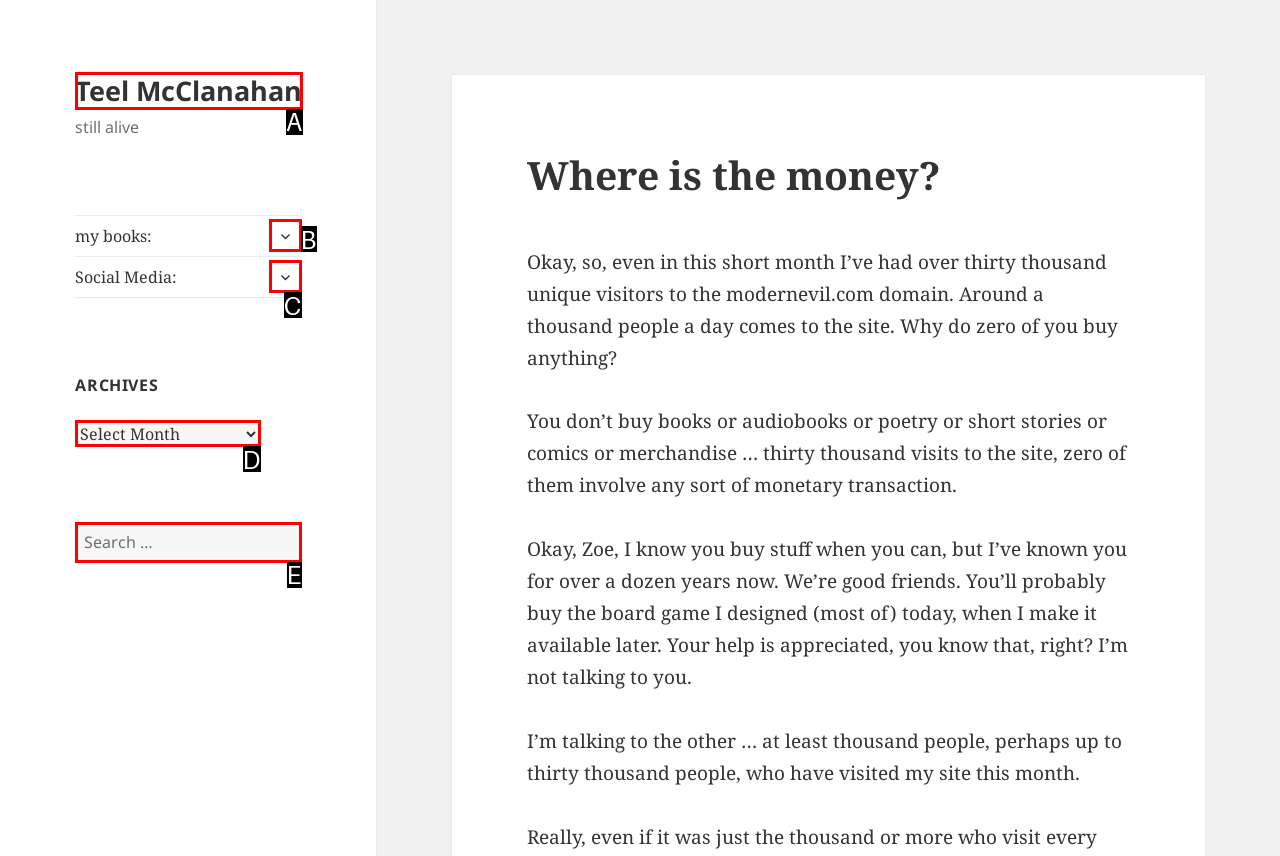Select the letter that corresponds to the UI element described as: Disclosure
Answer by providing the letter from the given choices.

None